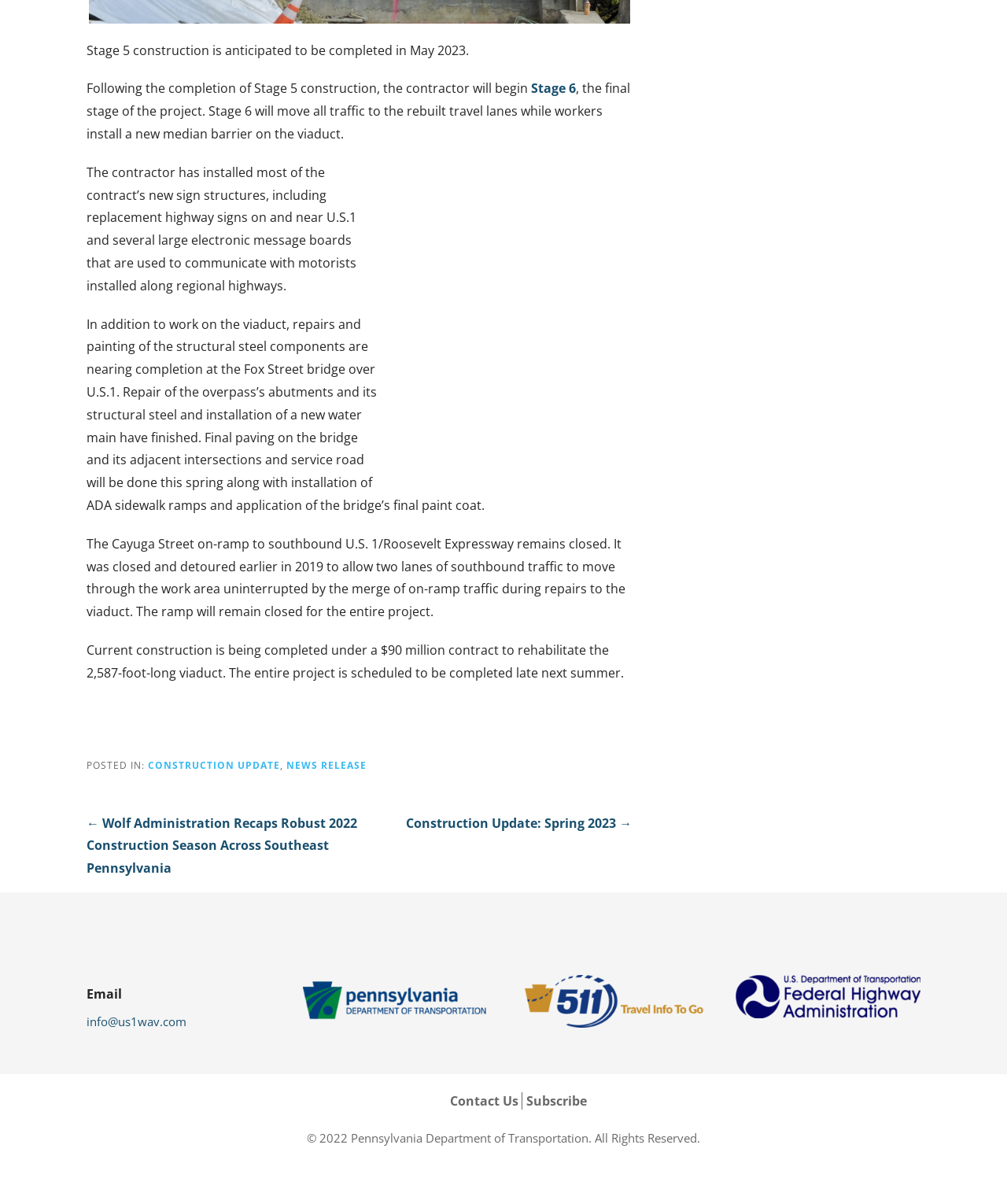What is the total length of the viaduct being rehabilitated?
Examine the image closely and answer the question with as much detail as possible.

The answer can be found in the StaticText element that states 'Current construction is being completed under a $90 million contract to rehabilitate the 2,587-foot-long viaduct.'